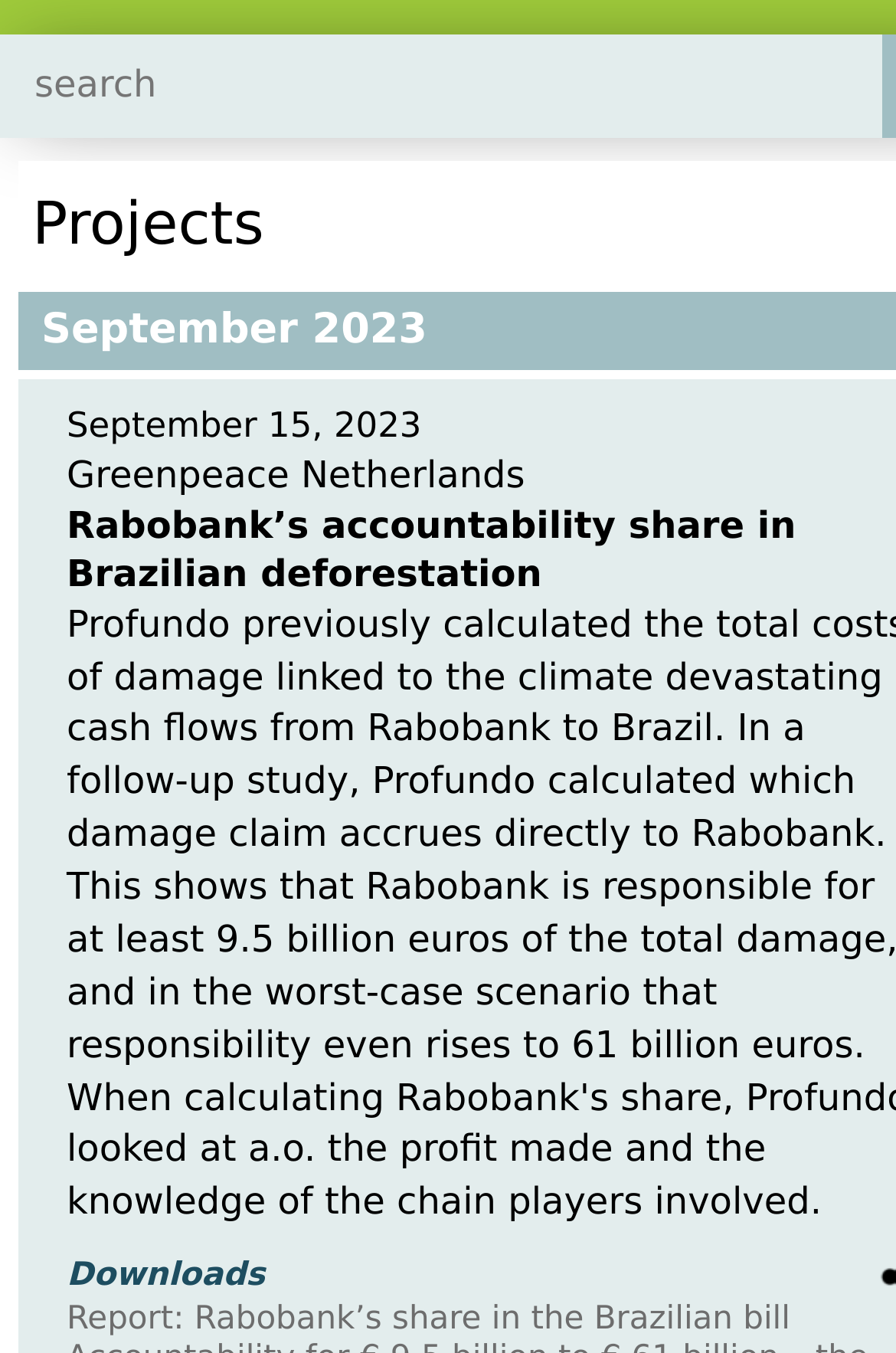Provide the bounding box coordinates for the specified HTML element described in this description: "see all our projects". The coordinates should be four float numbers ranging from 0 to 1, in the format [left, top, right, bottom].

[0.299, 0.911, 0.811, 0.955]